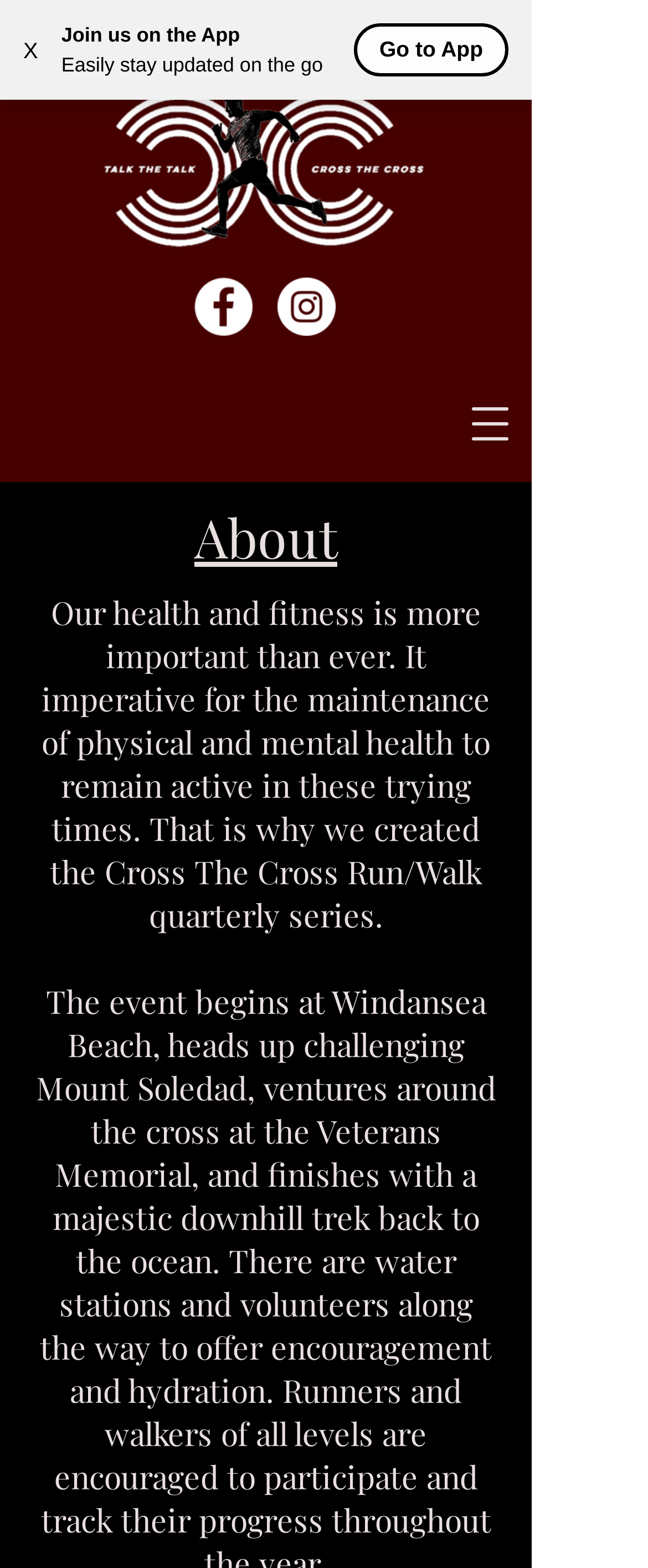From the image, can you give a detailed response to the question below:
What is the purpose of the Cross The Cross Run/Walk?

Based on the webpage content, specifically the text 'learn about our quarterly race for charity!' in the meta description and the text 'That is why we created the Cross The Cross Run/Walk quarterly series.' on the webpage, it can be inferred that the purpose of the Cross The Cross Run/Walk is for charity.